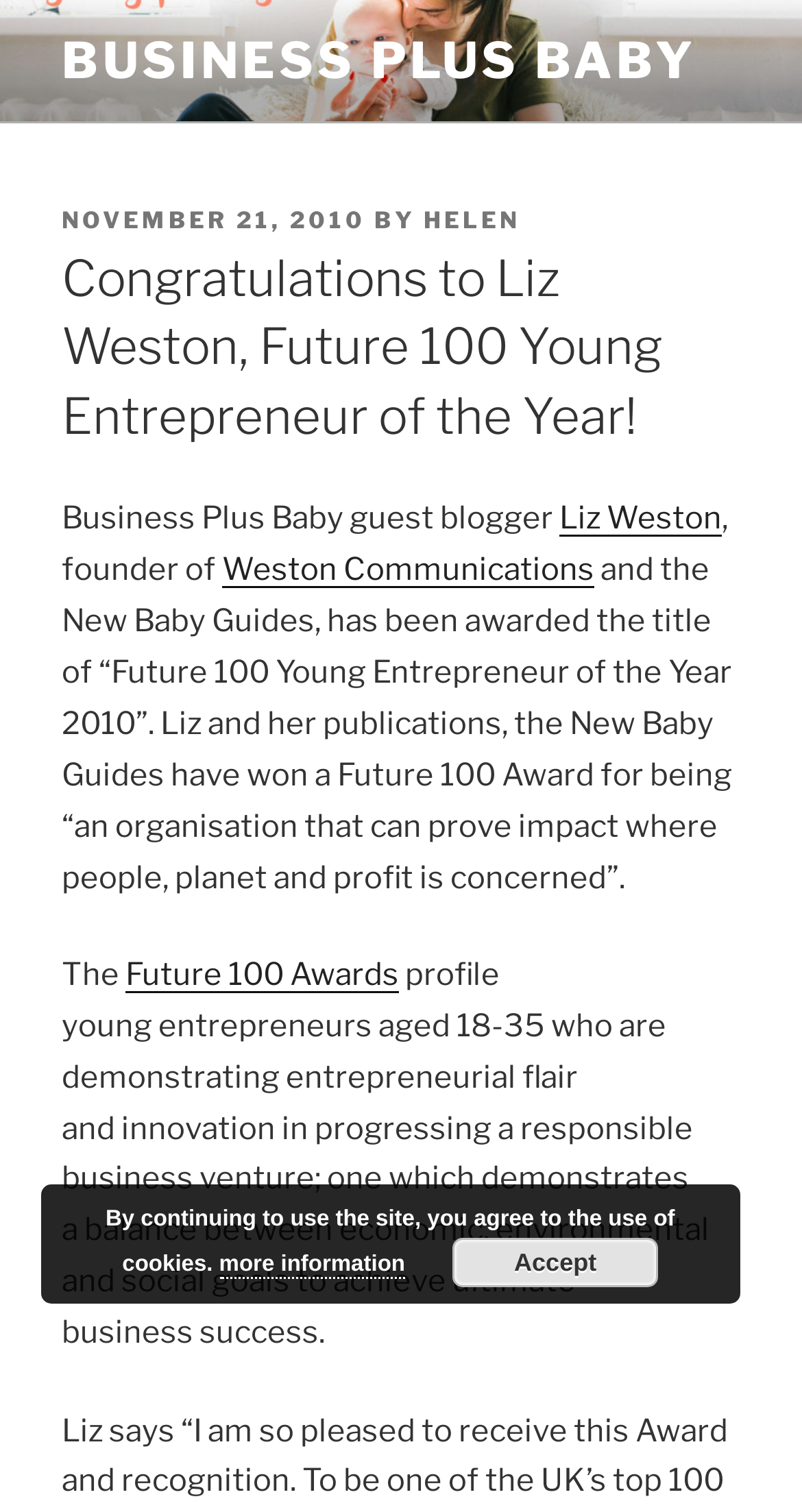Generate the main heading text from the webpage.

Congratulations to Liz Weston, Future 100 Young Entrepreneur of the Year!